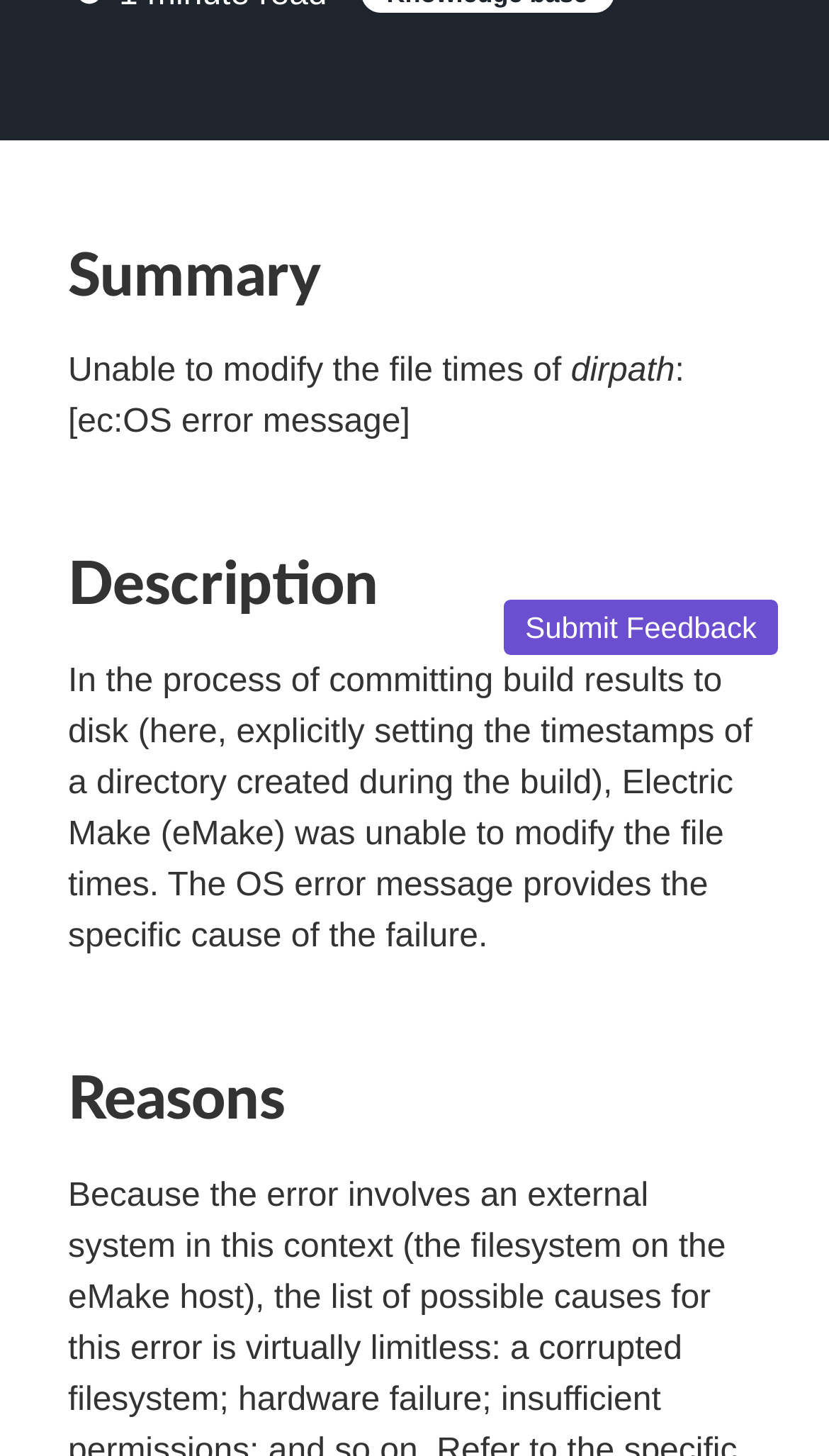Find the bounding box coordinates for the HTML element specified by: "AI HelpBeta".

[0.041, 0.018, 0.959, 0.099]